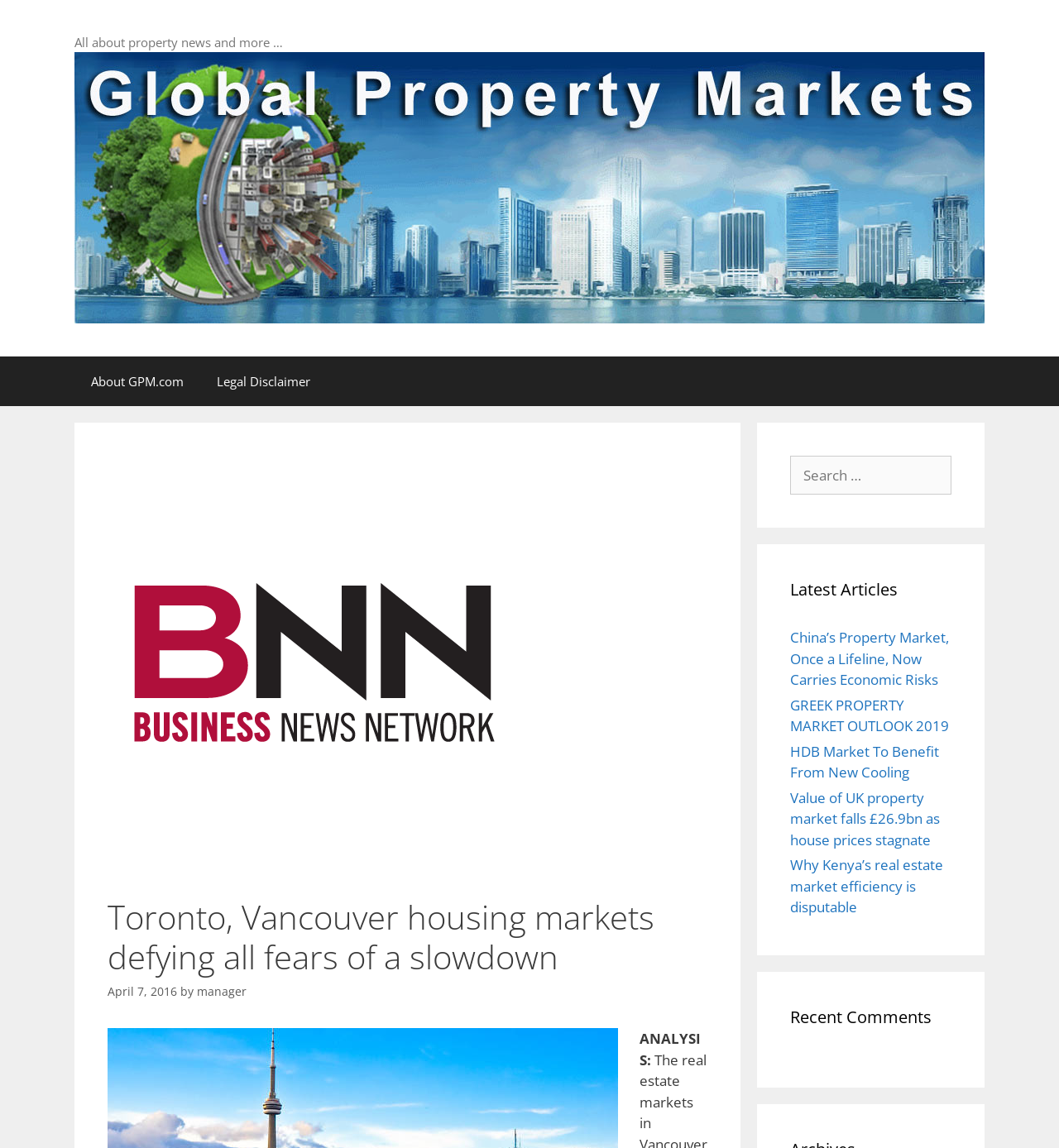Given the element description, predict the bounding box coordinates in the format (top-left x, top-left y, bottom-right x, bottom-right y). Make sure all values are between 0 and 1. Here is the element description: alt="Global Property Markets"

[0.07, 0.153, 0.93, 0.17]